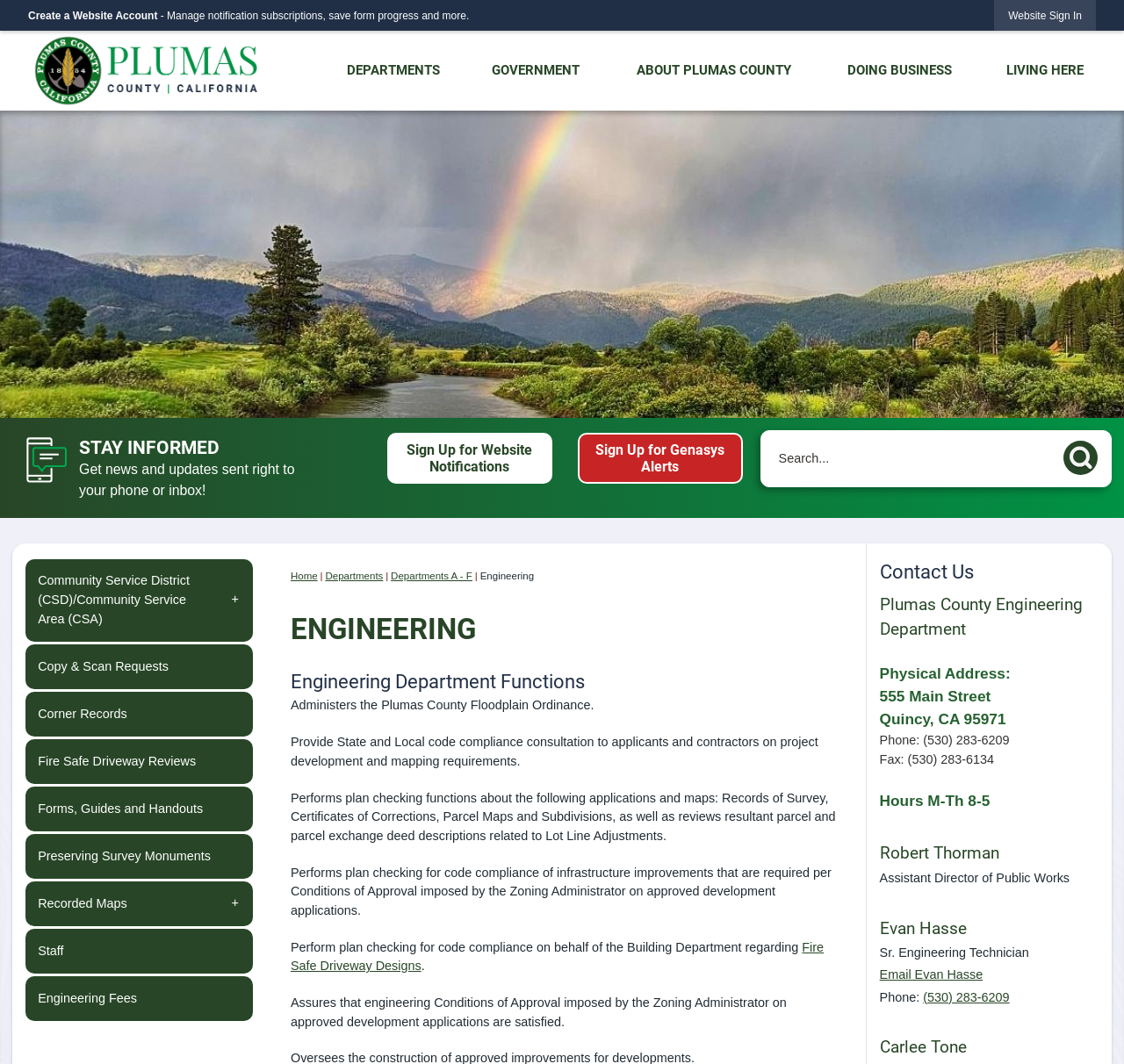Provide the bounding box coordinates of the HTML element this sentence describes: "Email Evan Hasse".

[0.783, 0.91, 0.874, 0.923]